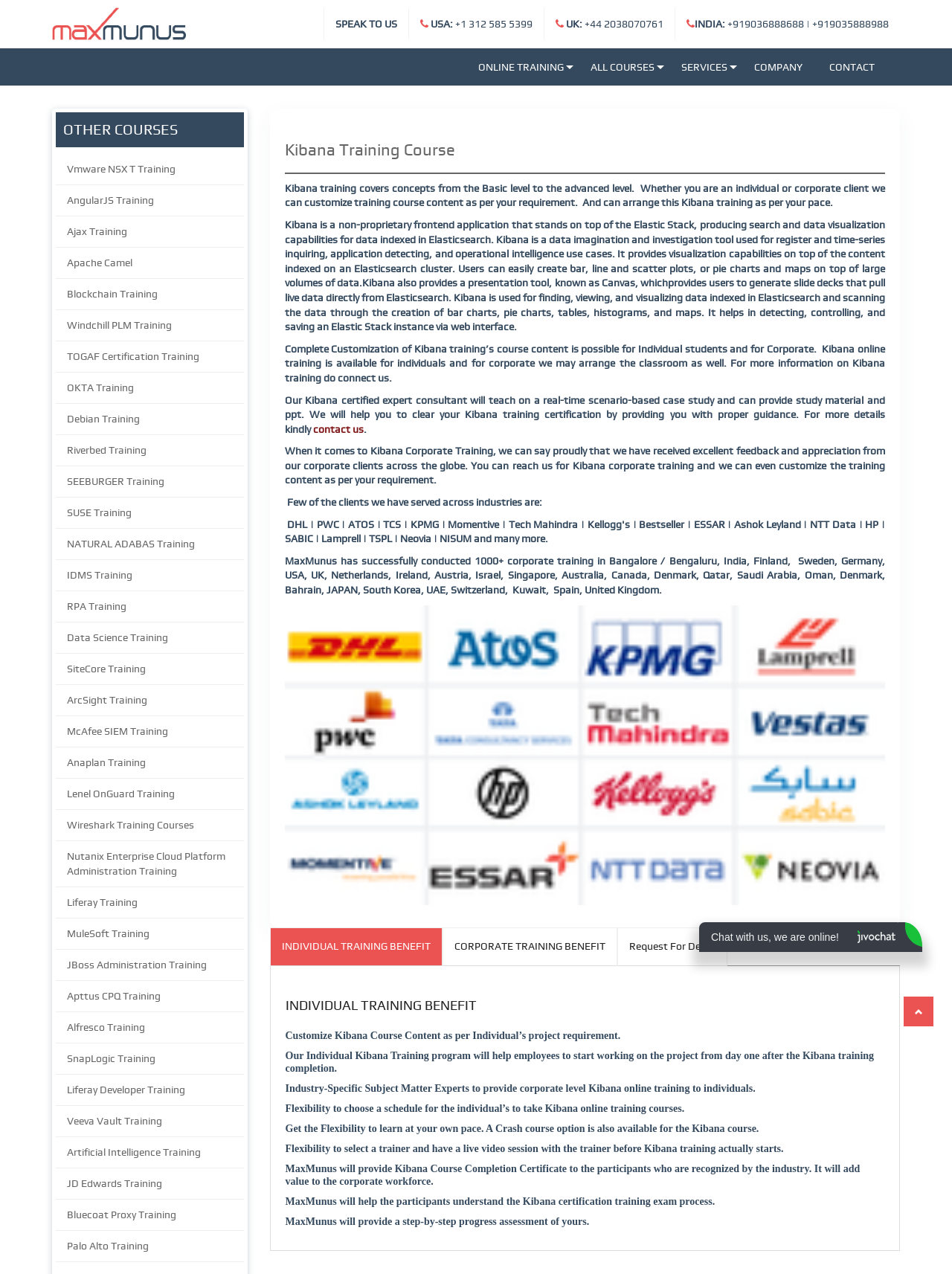Highlight the bounding box coordinates of the element you need to click to perform the following instruction: "speak to us."

[0.352, 0.014, 0.417, 0.023]